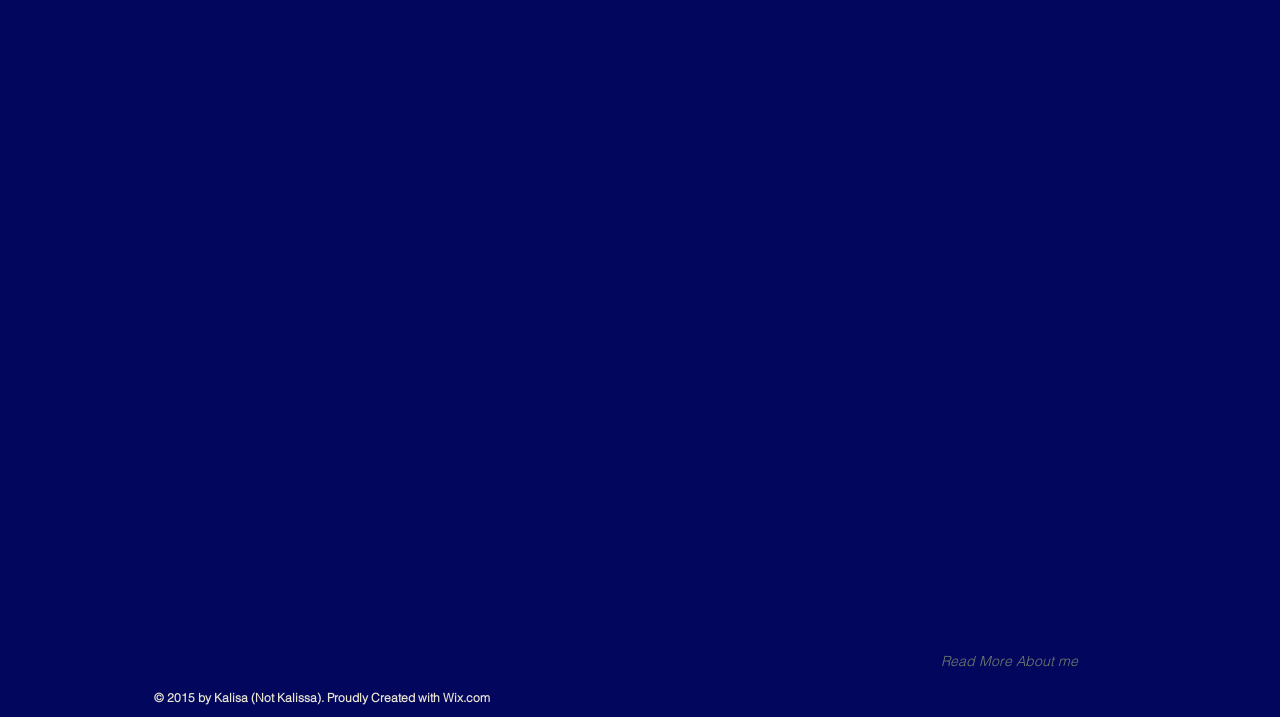Extract the bounding box coordinates for the HTML element that matches this description: "Infomercials & TVC". The coordinates should be four float numbers between 0 and 1, i.e., [left, top, right, bottom].

None